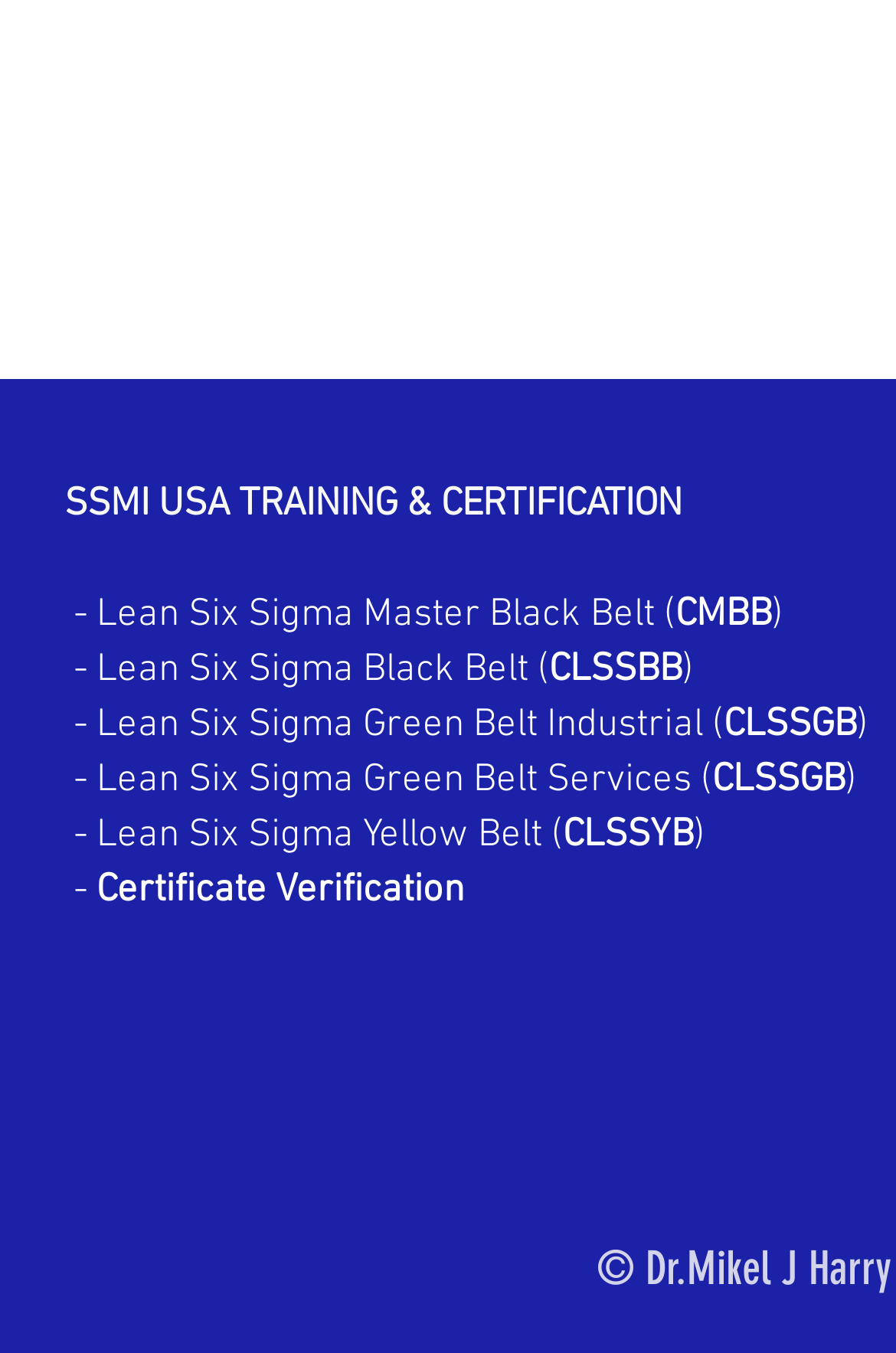How many types of belts are listed?
Give a one-word or short-phrase answer derived from the screenshot.

5